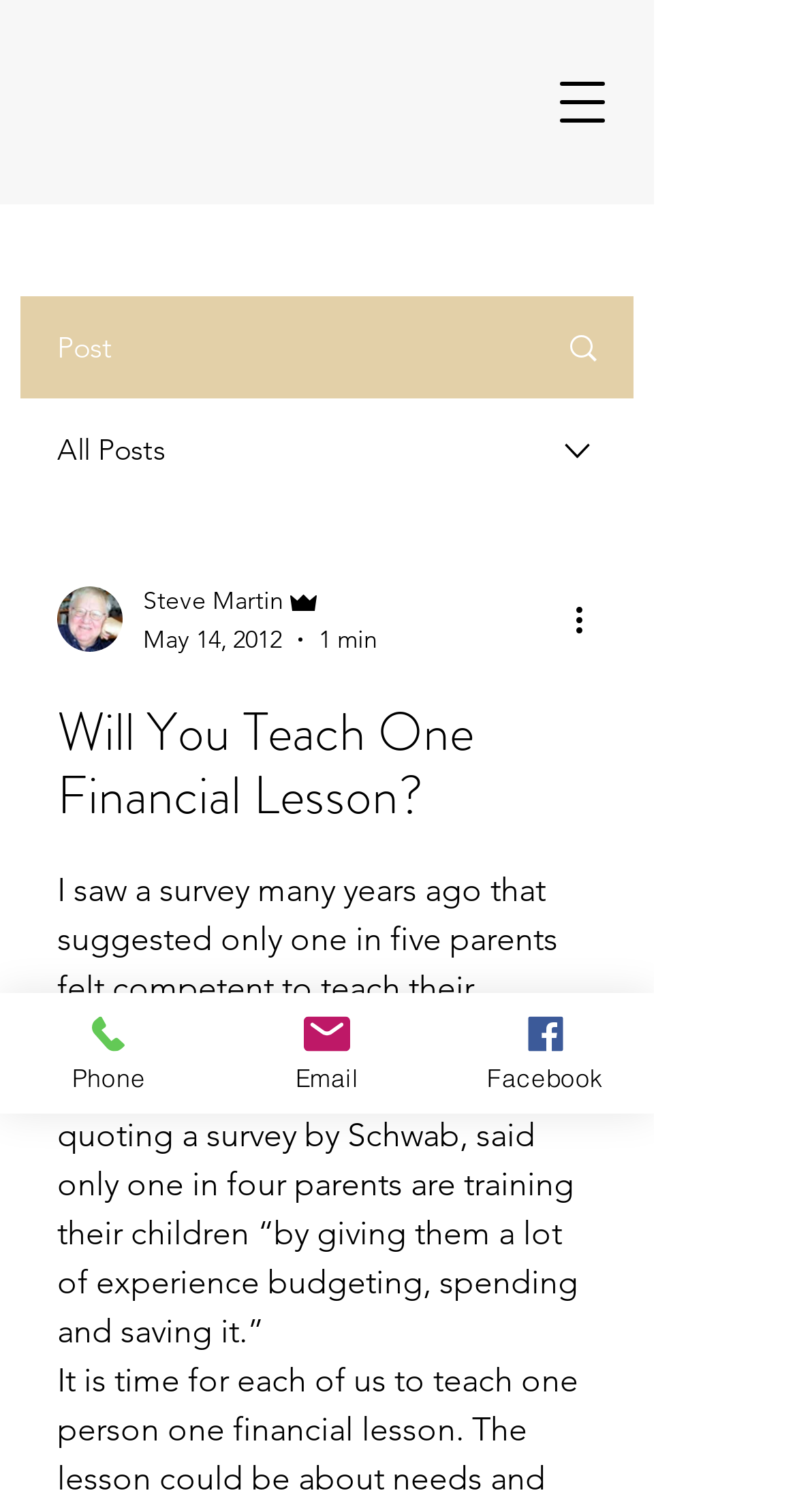Please mark the clickable region by giving the bounding box coordinates needed to complete this instruction: "View more actions".

[0.713, 0.393, 0.774, 0.426]